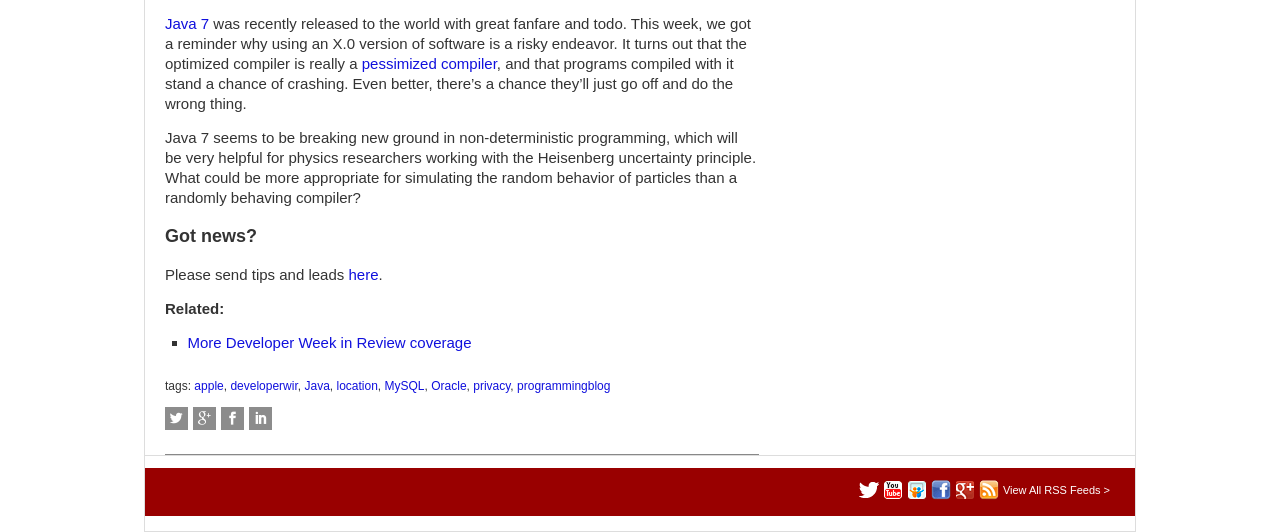Extract the bounding box coordinates for the described element: "Contact Us". The coordinates should be represented as four float numbers between 0 and 1: [left, top, right, bottom].

None